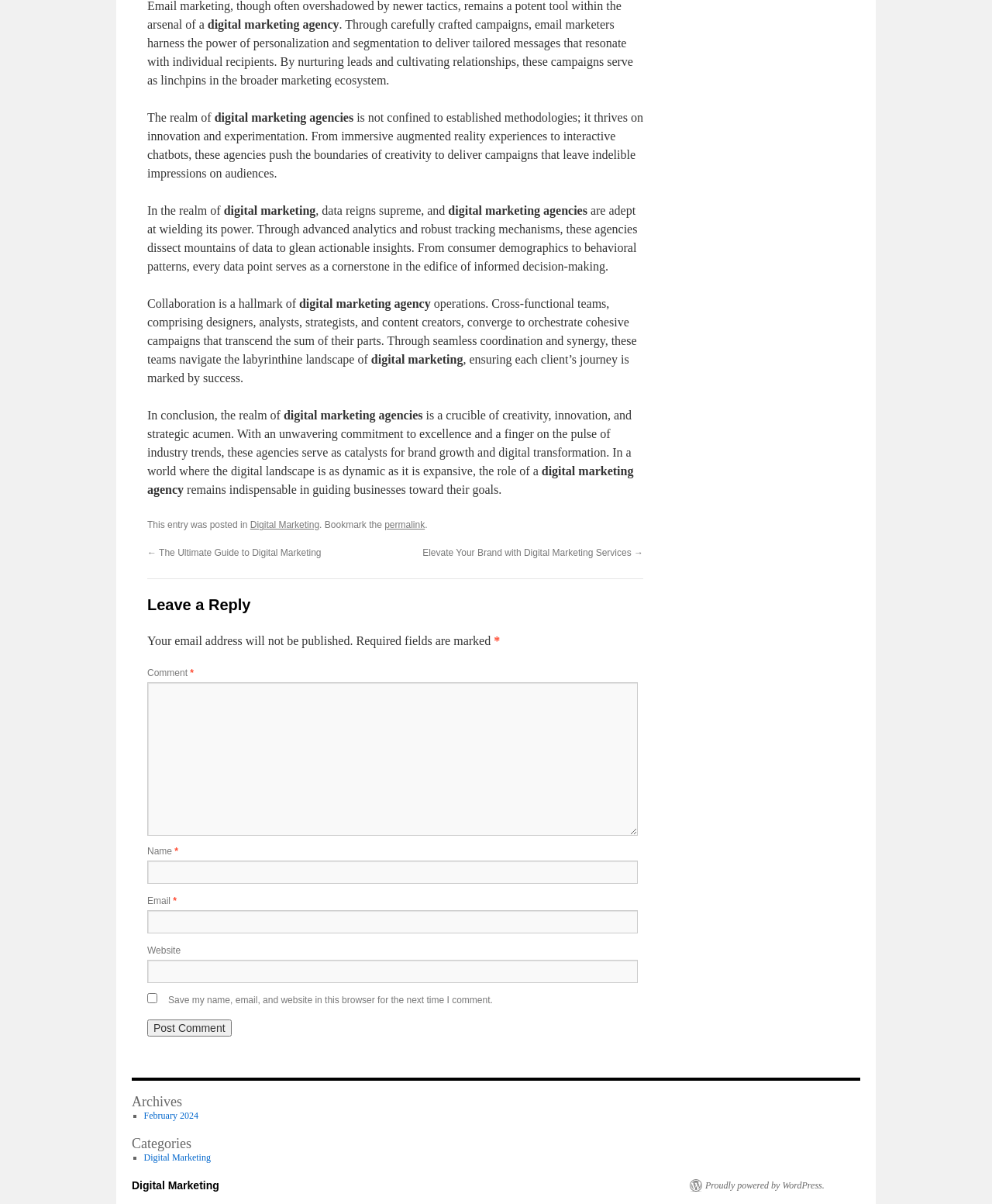Utilize the information from the image to answer the question in detail:
What is the main topic of this webpage?

Based on the content of the webpage, it appears to be discussing the role and capabilities of a digital marketing agency, including their use of personalization, segmentation, and data analysis to deliver effective campaigns.